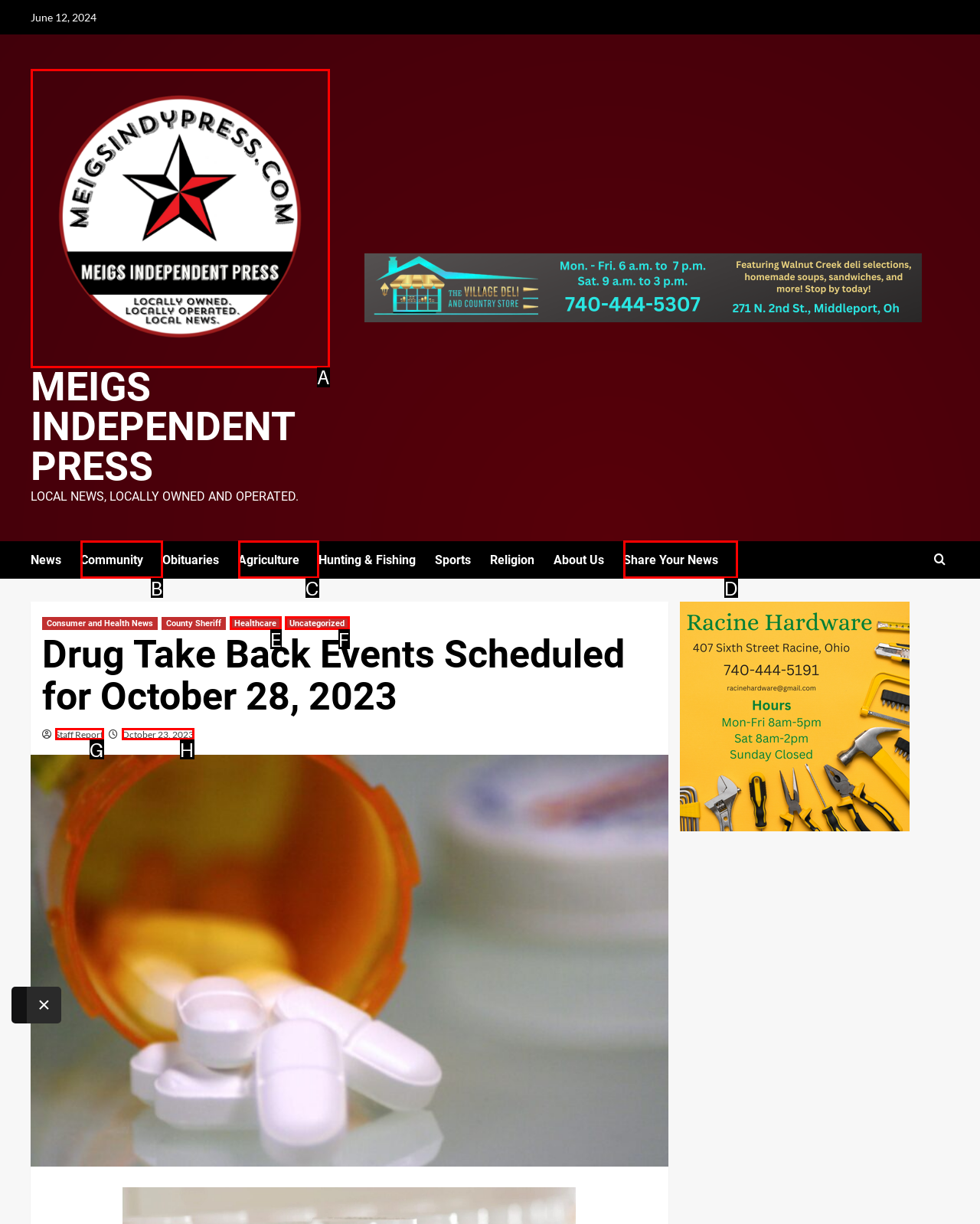Which HTML element among the options matches this description: parent_node: MEIGS INDEPENDENT PRESS? Answer with the letter representing your choice.

A